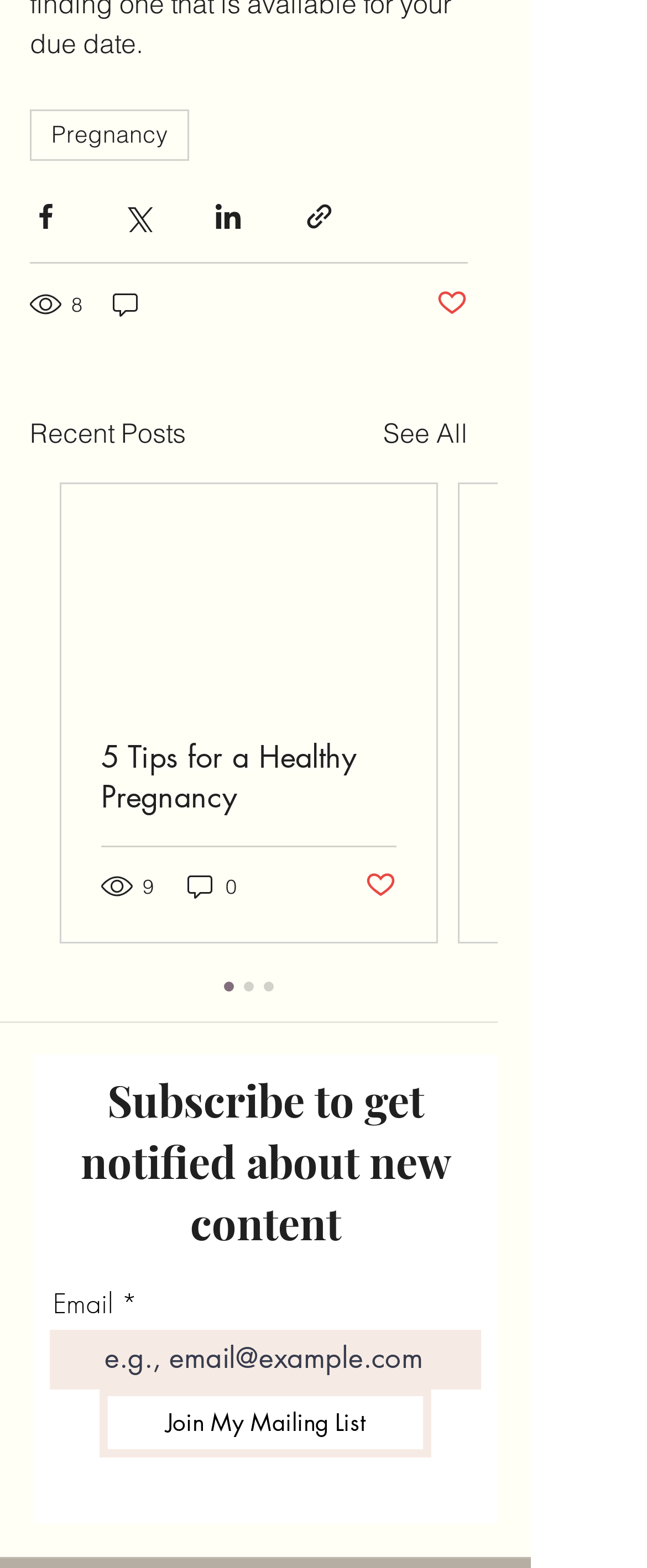Please determine the bounding box coordinates of the element to click in order to execute the following instruction: "Share via Facebook". The coordinates should be four float numbers between 0 and 1, specified as [left, top, right, bottom].

[0.046, 0.128, 0.095, 0.149]